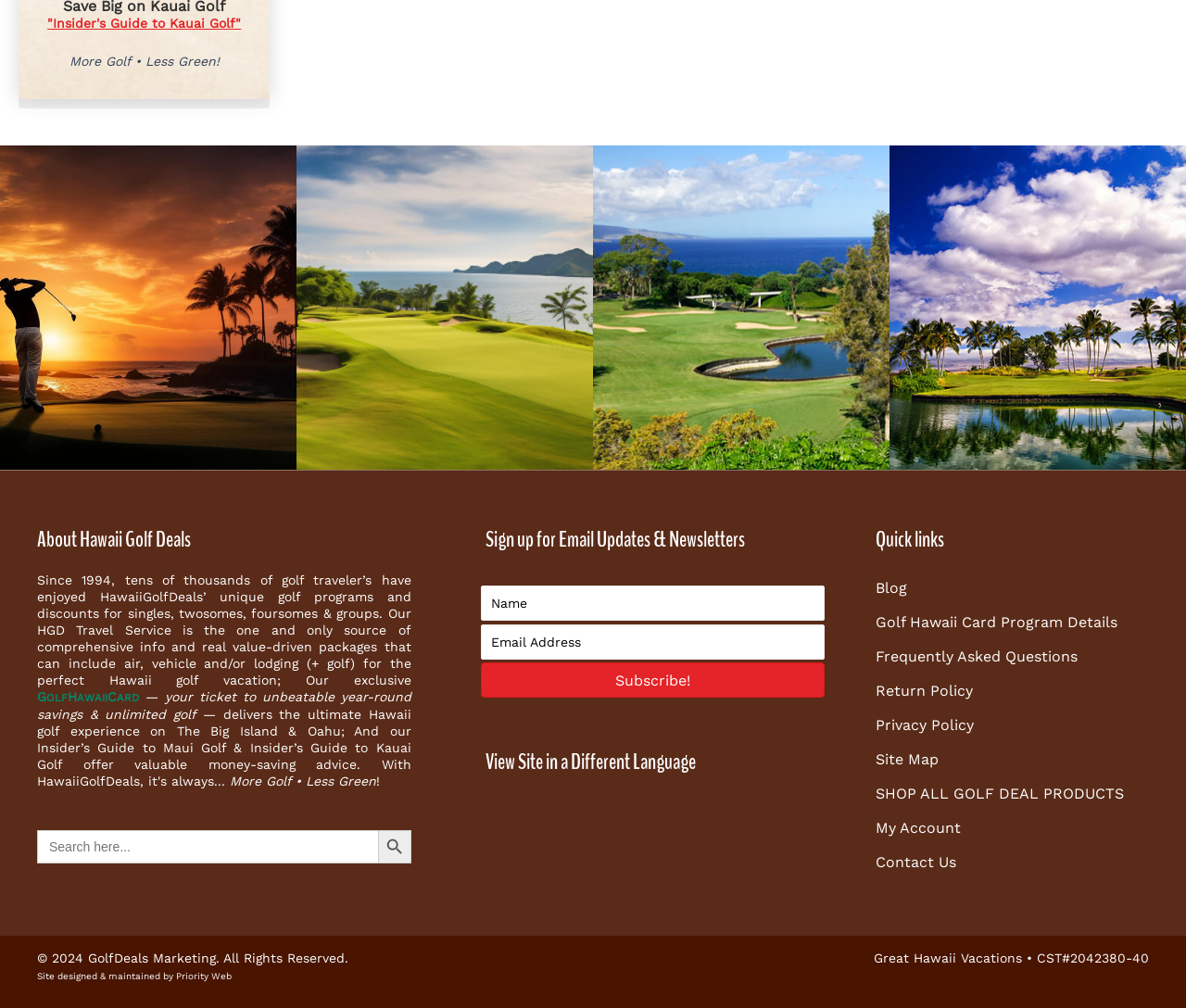Give a succinct answer to this question in a single word or phrase: 
What is the name of the company that designed and maintained the website?

Priority Web